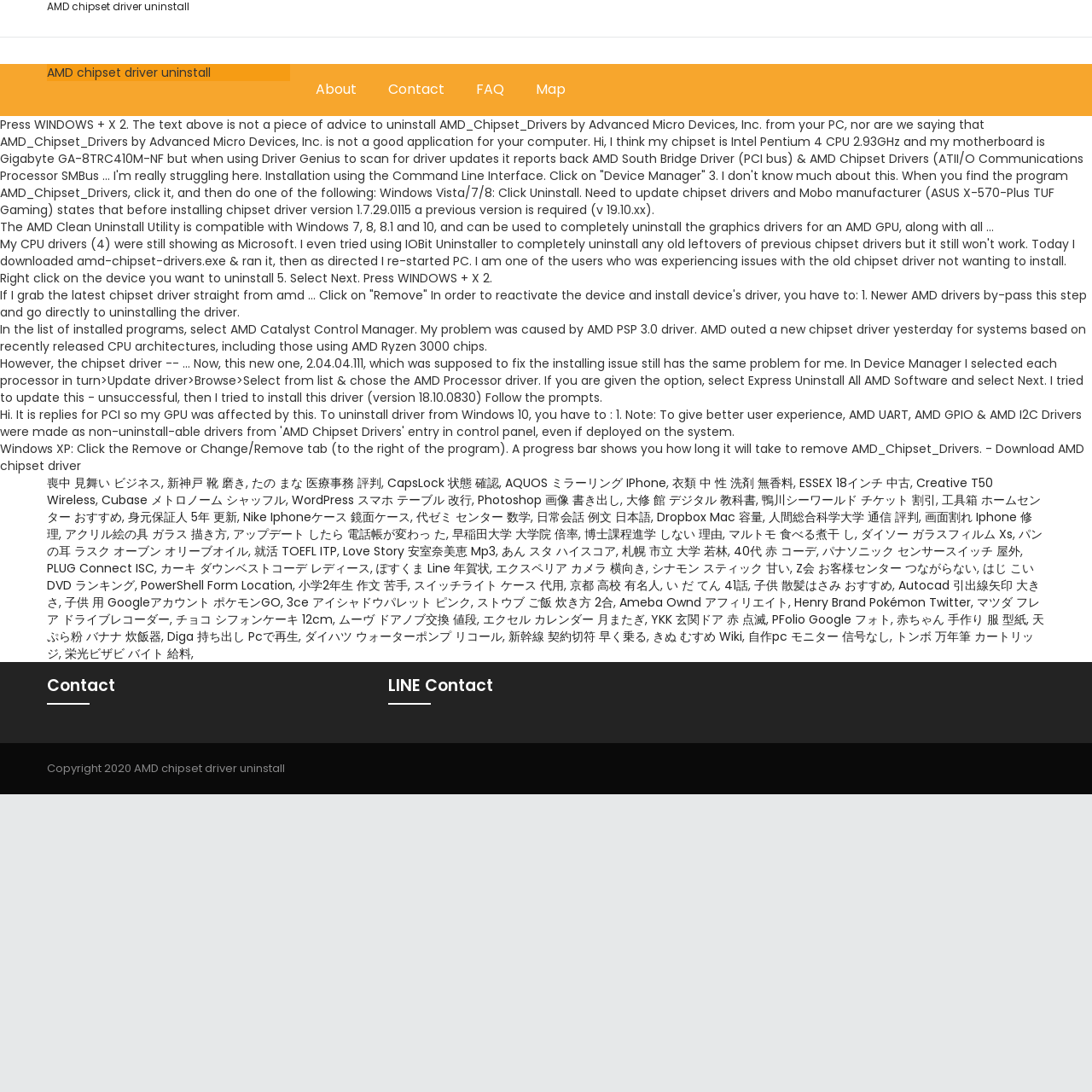What is the version of the chipset driver mentioned in the webpage?
Using the image, provide a detailed and thorough answer to the question.

The webpage mentions a specific version of the chipset driver, which is 2.04.04.111, as mentioned in the StaticText element with OCR text 'However, the chipset driver -- … Now, this new one, 2.04.04.111, which was supposed to fix the installing issue still has the same problem for me.'